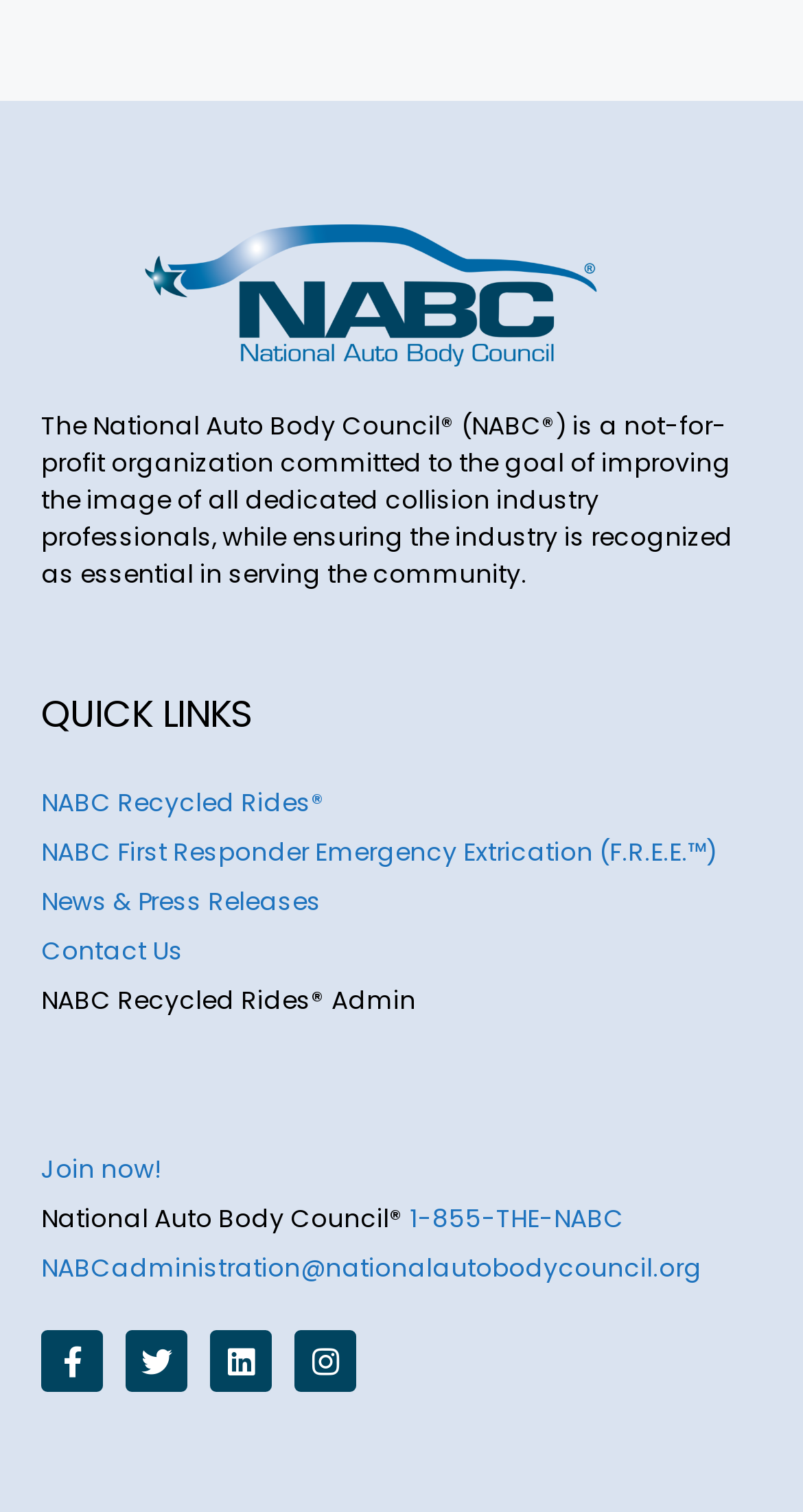Specify the bounding box coordinates of the element's area that should be clicked to execute the given instruction: "Call 1-855-THE-NABC". The coordinates should be four float numbers between 0 and 1, i.e., [left, top, right, bottom].

[0.51, 0.794, 0.777, 0.817]